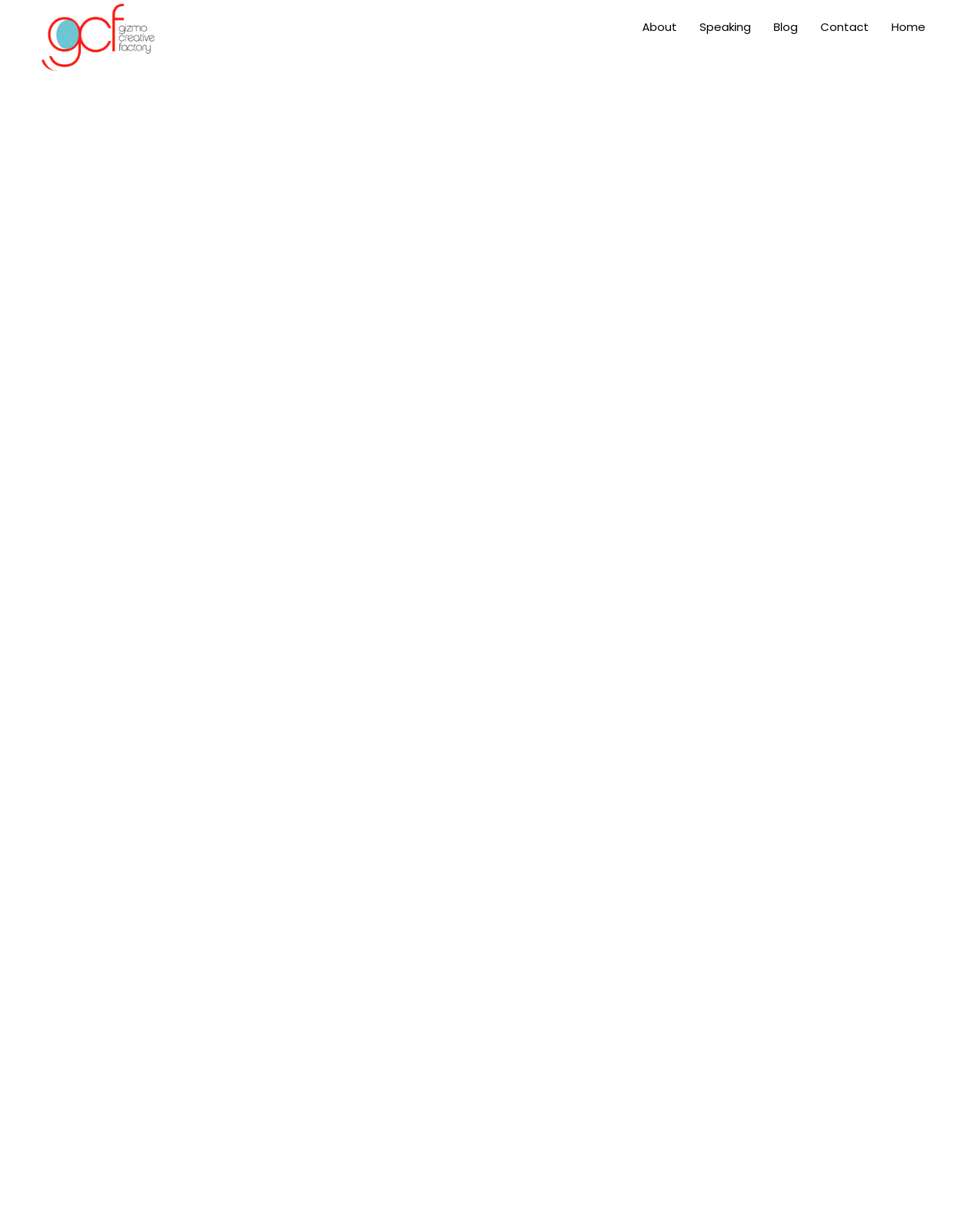What is the company name of the website?
Refer to the image and answer the question using a single word or phrase.

Gizmo Creative Factory, Inc.